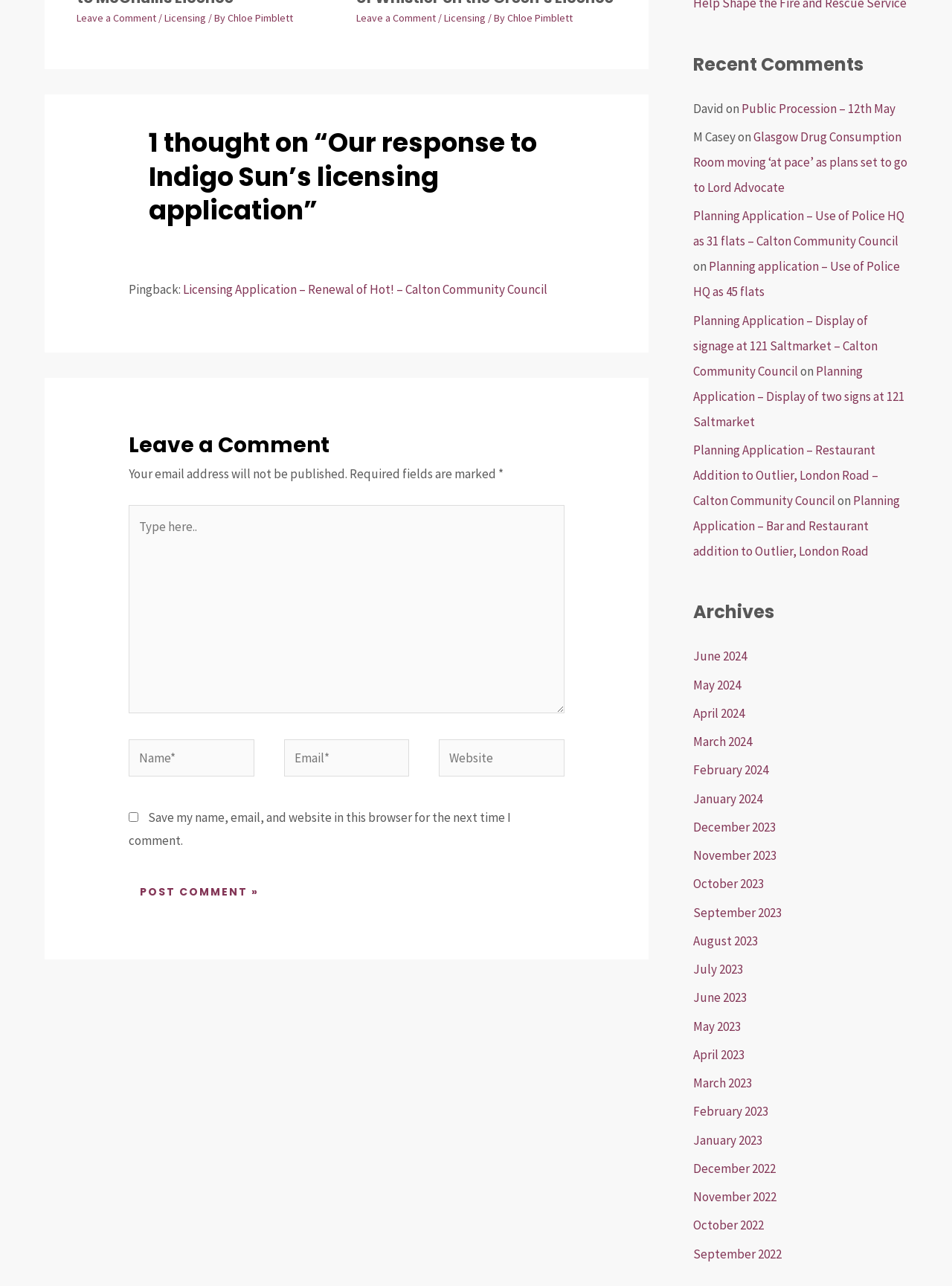Locate the coordinates of the bounding box for the clickable region that fulfills this instruction: "Post a comment".

[0.135, 0.68, 0.284, 0.707]